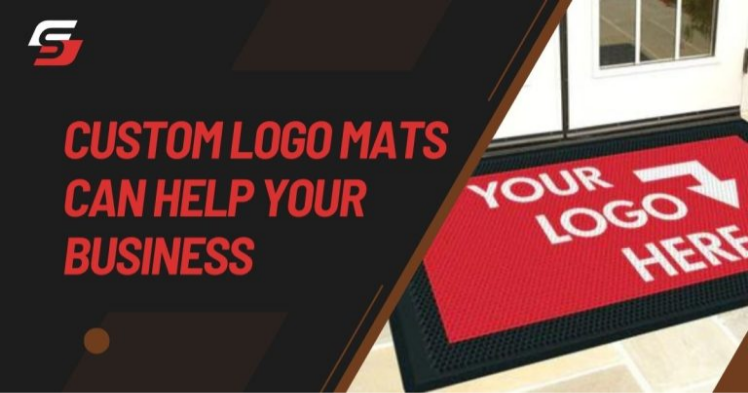What is the purpose of the directional arrow on the logo mat?
Craft a detailed and extensive response to the question.

The directional arrow on the logo mat is suggesting customization options for businesses, implying that they can replace 'YOUR LOGO HERE' with their own logo, making the mat personalized to their brand.